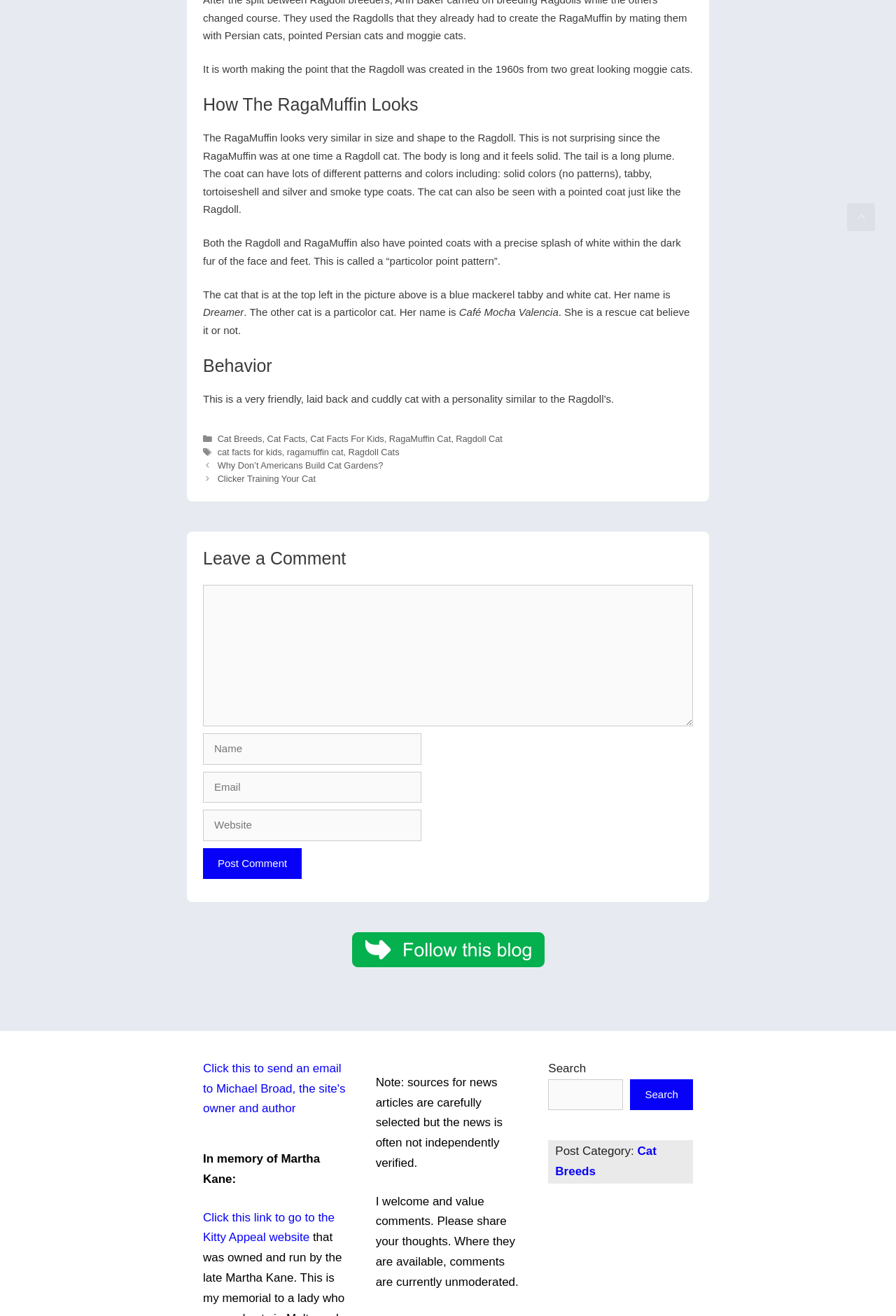Please determine the bounding box coordinates of the element to click in order to execute the following instruction: "Click the 'Cat Breeds' link". The coordinates should be four float numbers between 0 and 1, specified as [left, top, right, bottom].

[0.243, 0.329, 0.293, 0.337]